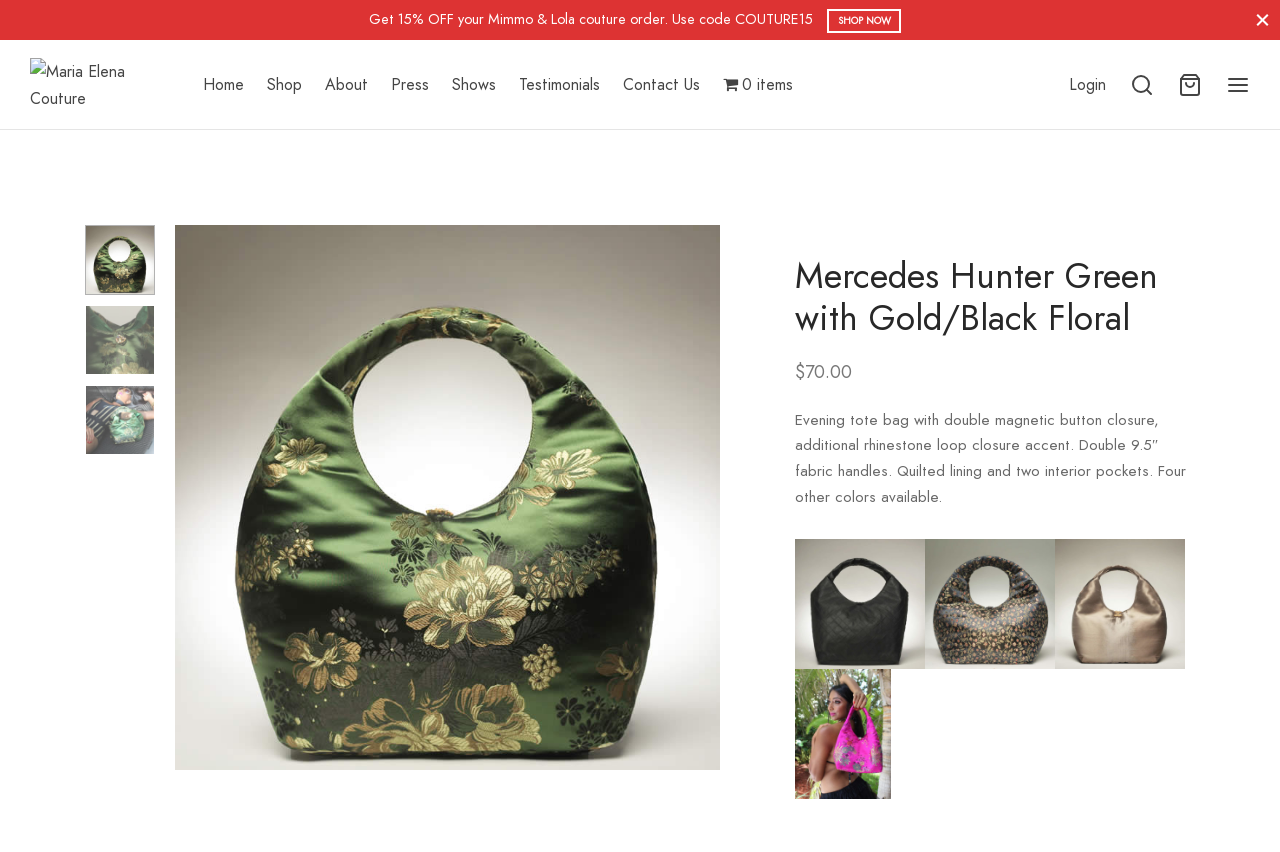Pinpoint the bounding box coordinates of the element you need to click to execute the following instruction: "View 'About' page". The bounding box should be represented by four float numbers between 0 and 1, in the format [left, top, right, bottom].

[0.254, 0.078, 0.288, 0.121]